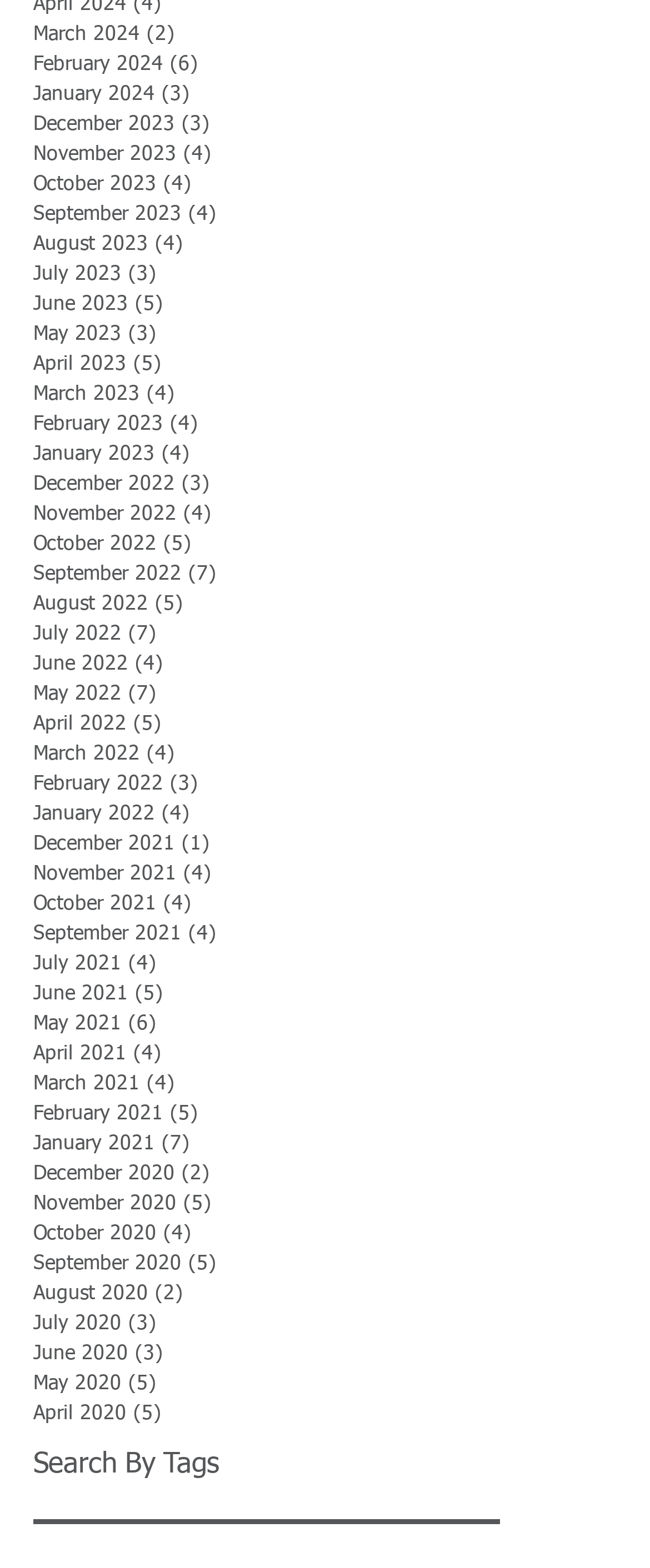Please provide a short answer using a single word or phrase for the question:
What is the section title below the list of months?

Search By Tags